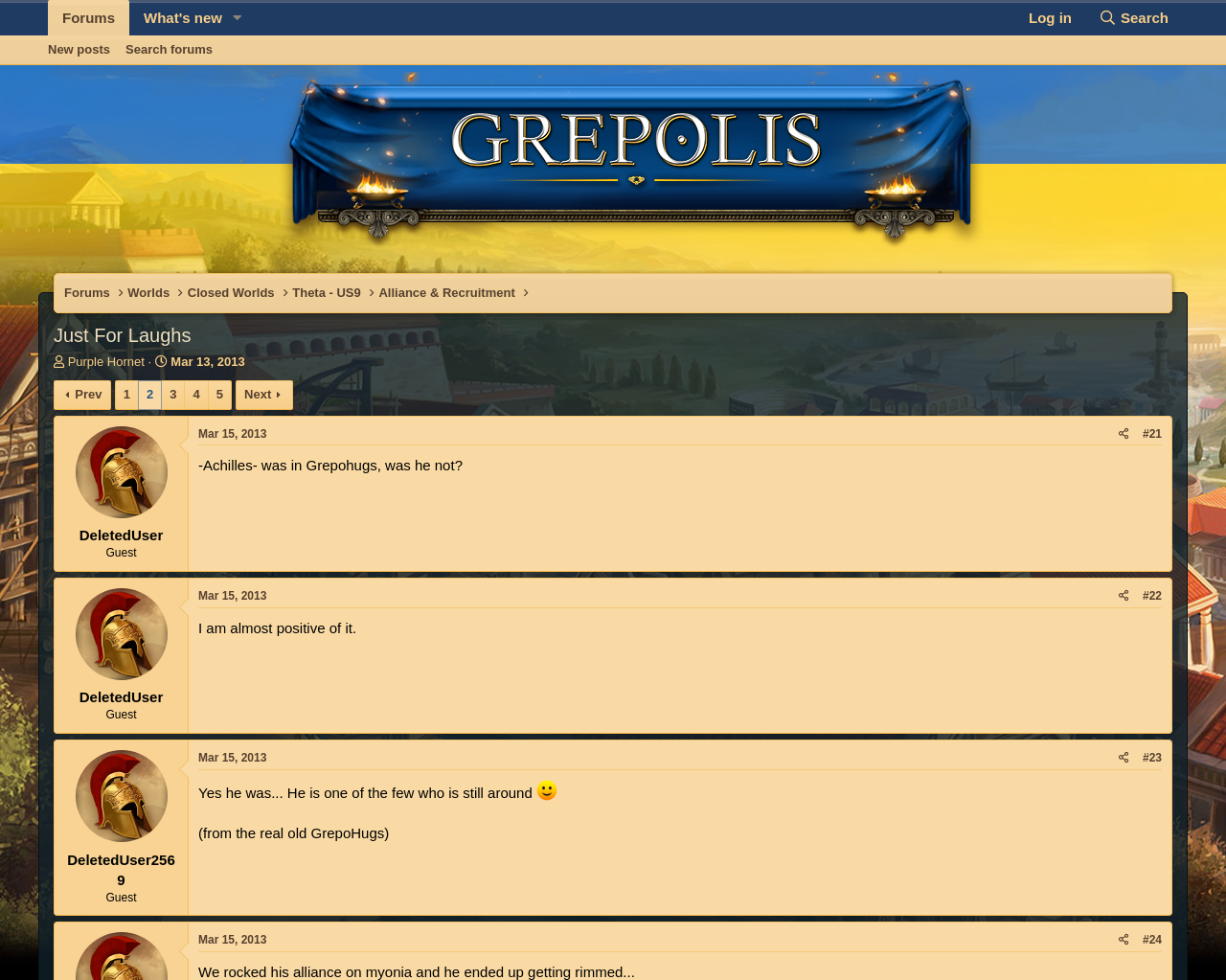Provide a short, one-word or phrase answer to the question below:
Who started the thread?

Purple Hornet